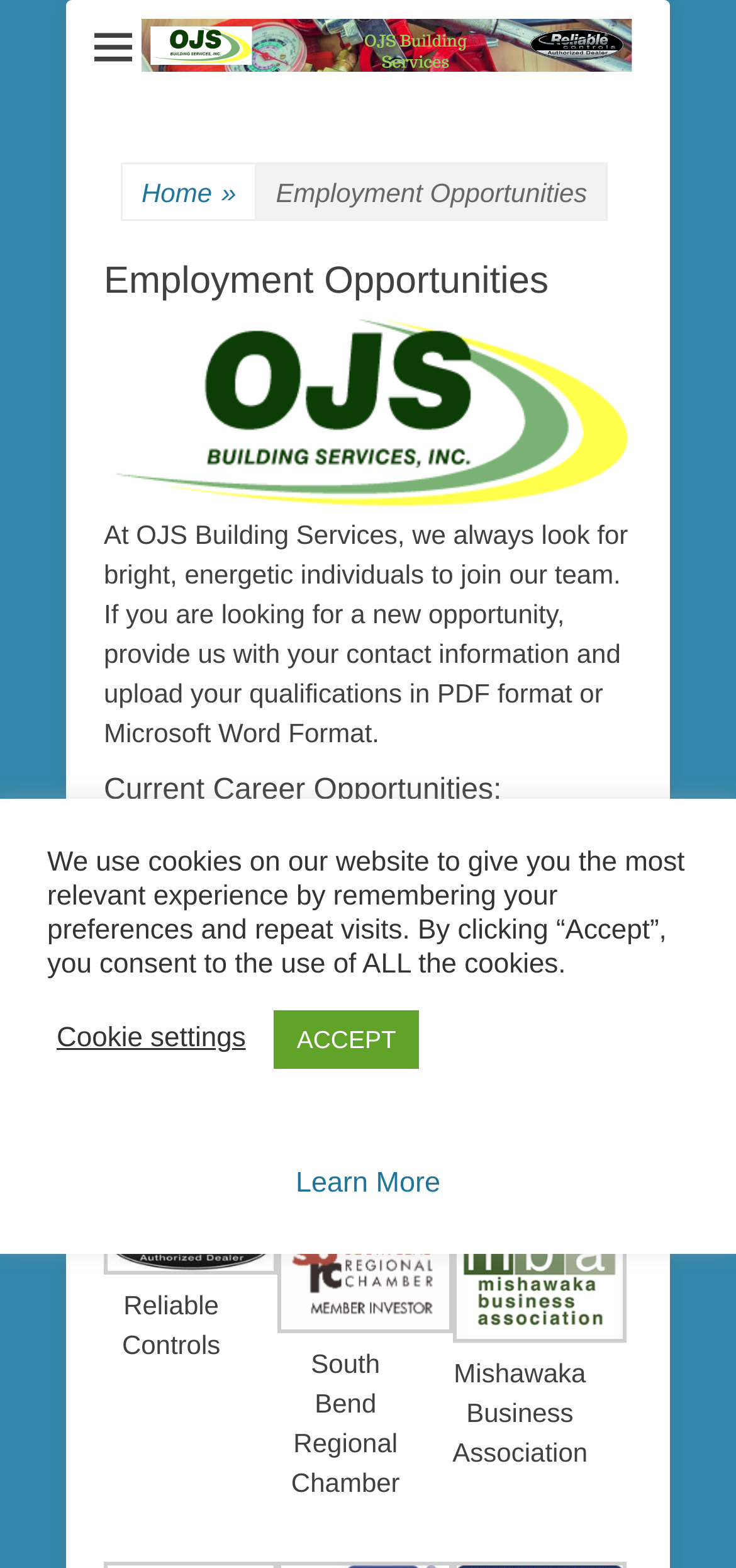Please determine the bounding box of the UI element that matches this description: alt="OJS Building Services". The coordinates should be given as (top-left x, top-left y, bottom-right x, bottom-right y), with all values between 0 and 1.

[0.192, 0.012, 0.859, 0.046]